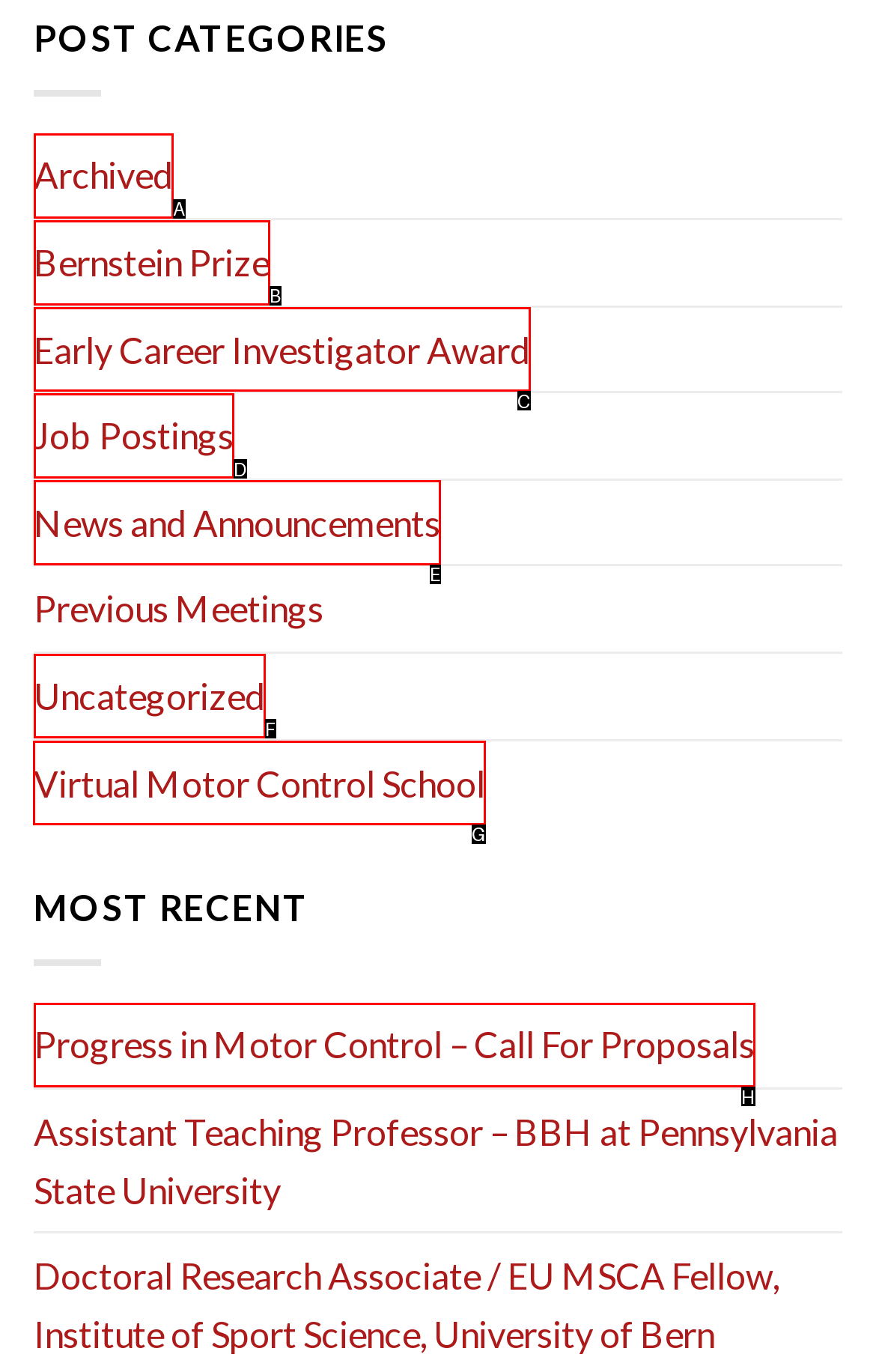Pick the HTML element that should be clicked to execute the task: visit the Virtual Motor Control School
Respond with the letter corresponding to the correct choice.

G